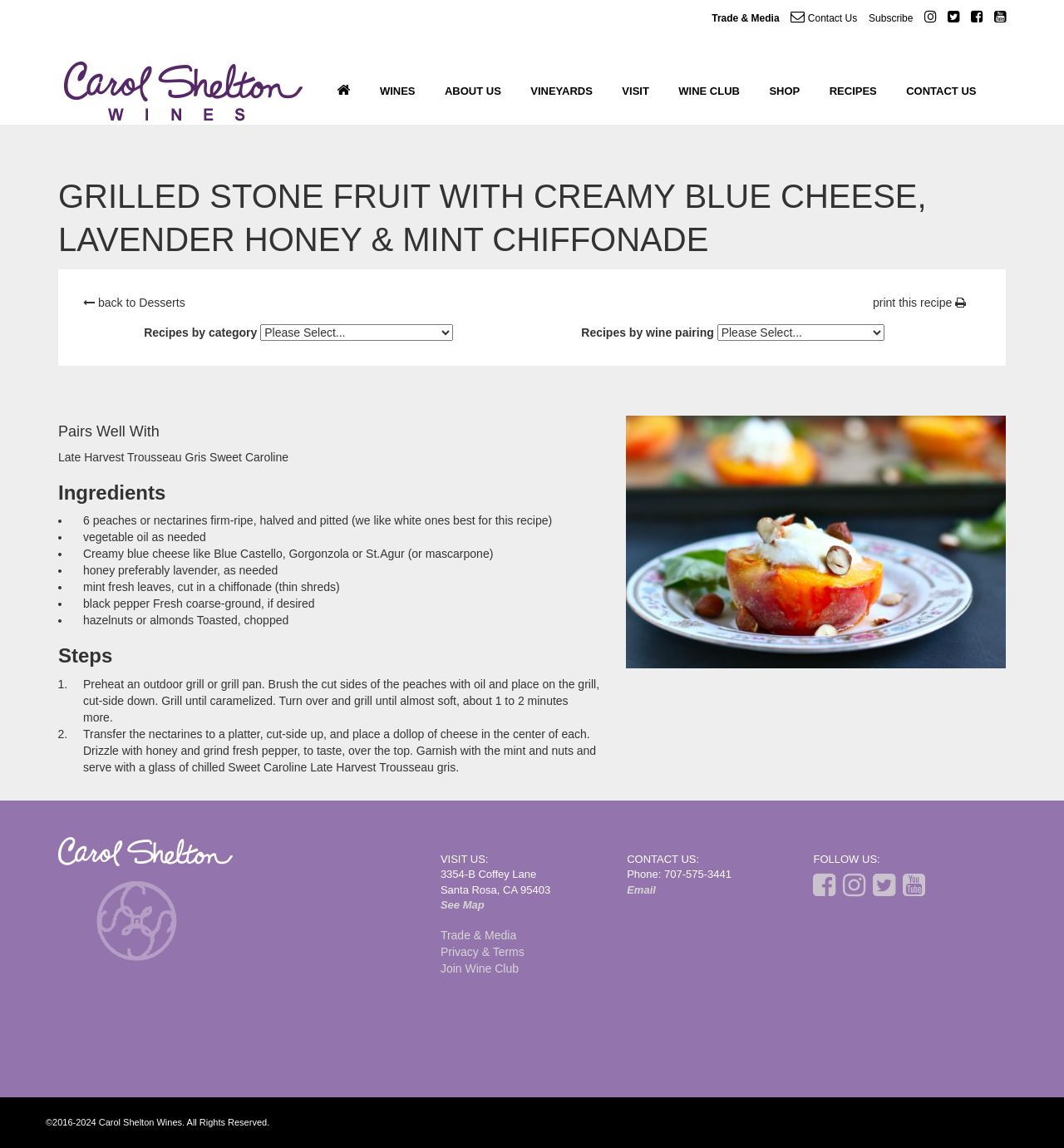Identify the bounding box coordinates for the element that needs to be clicked to fulfill this instruction: "Click on 'VISIT US:'". Provide the coordinates in the format of four float numbers between 0 and 1: [left, top, right, bottom].

[0.414, 0.743, 0.586, 0.754]